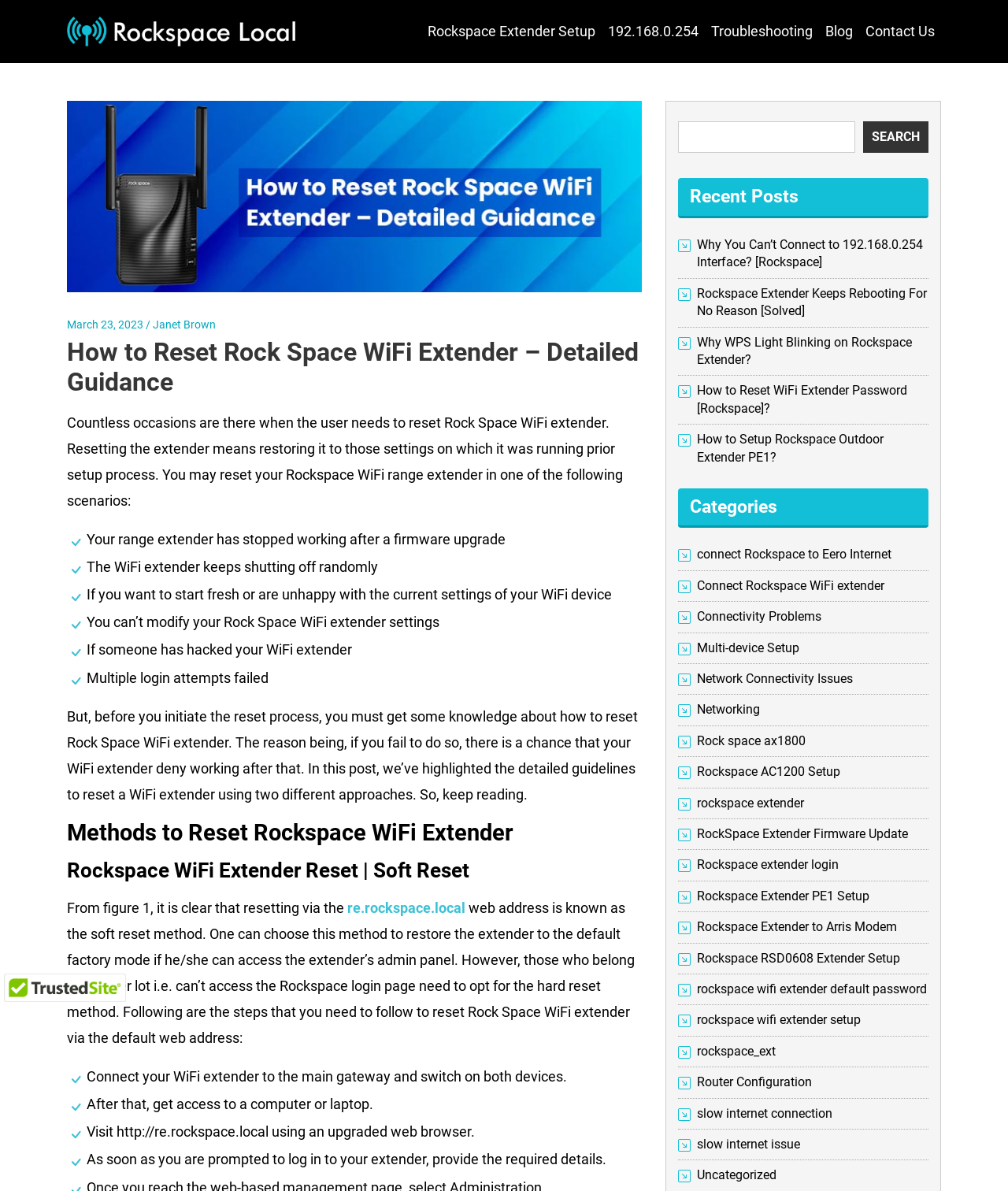What are some scenarios where resetting a Rock Space WiFi extender may be necessary?
Based on the image, answer the question with as much detail as possible.

The webpage lists several scenarios where resetting a Rock Space WiFi extender may be necessary, including when the extender has stopped working after a firmware upgrade, when it keeps shutting off randomly, when someone has hacked into the extender, or when multiple login attempts have failed.